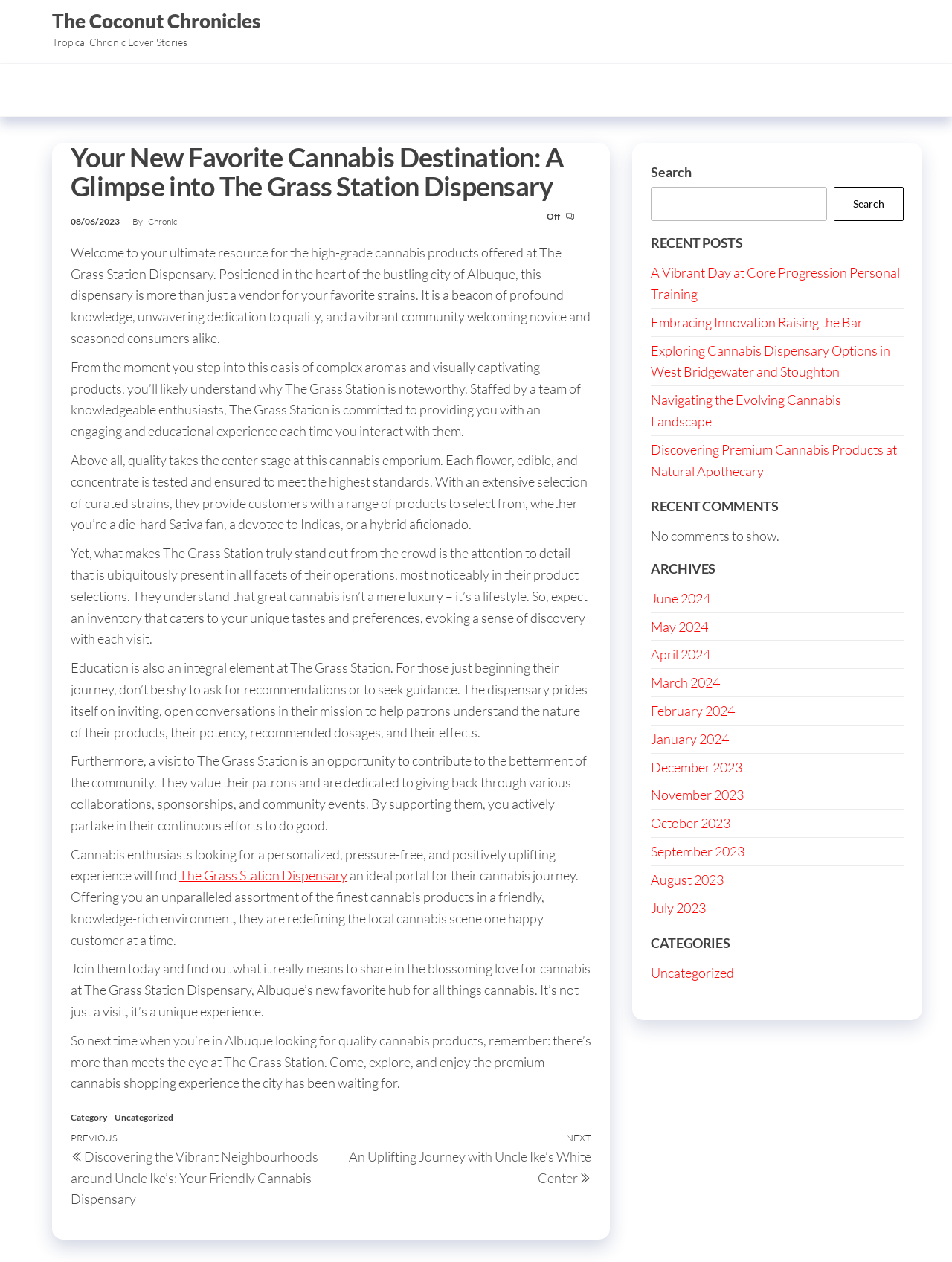Provide the bounding box coordinates in the format (top-left x, top-left y, bottom-right x, bottom-right y). All values are floating point numbers between 0 and 1. Determine the bounding box coordinate of the UI element described as: Embracing Innovation Raising the Bar

[0.684, 0.249, 0.906, 0.262]